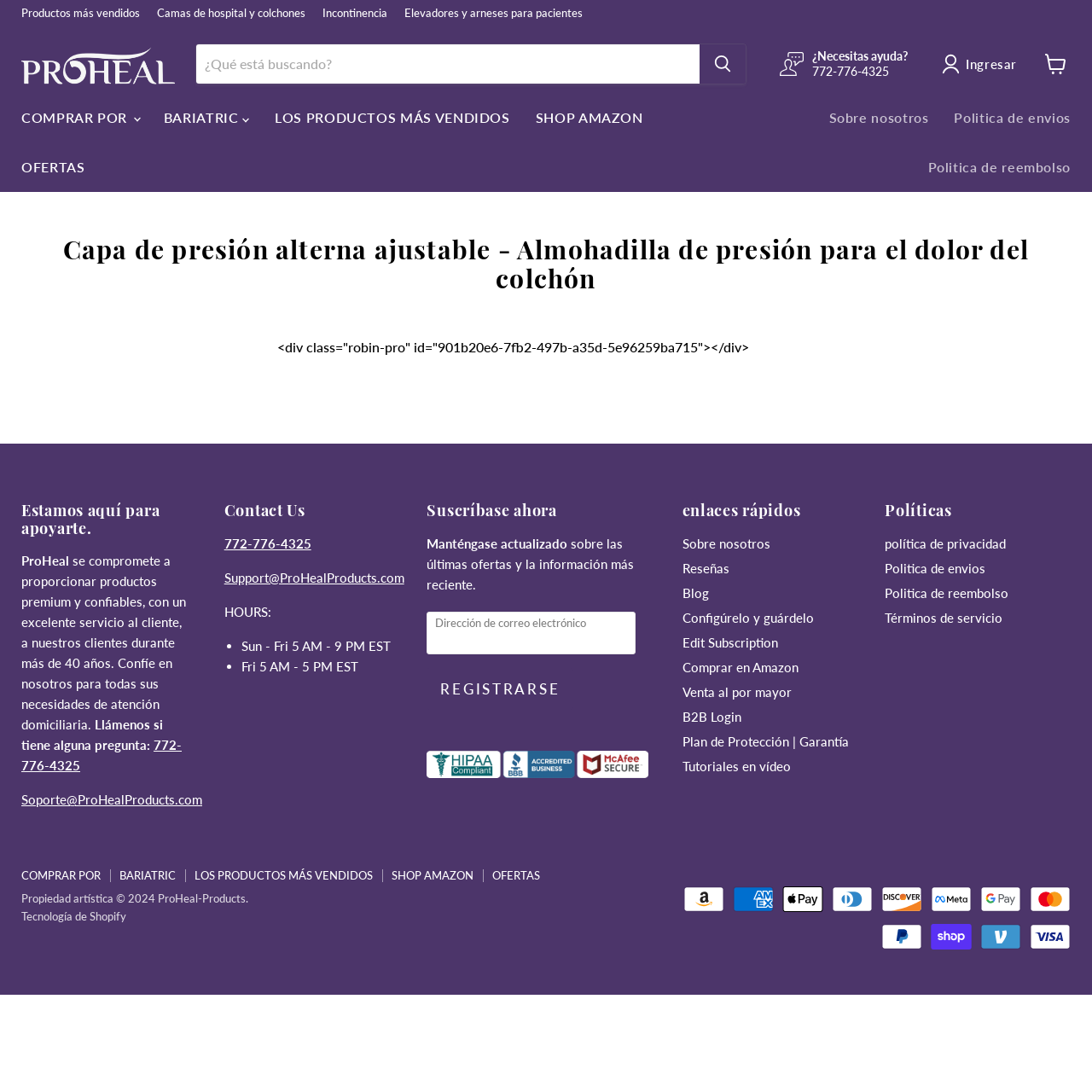Kindly provide the bounding box coordinates of the section you need to click on to fulfill the given instruction: "View shopping cart".

[0.949, 0.042, 0.984, 0.076]